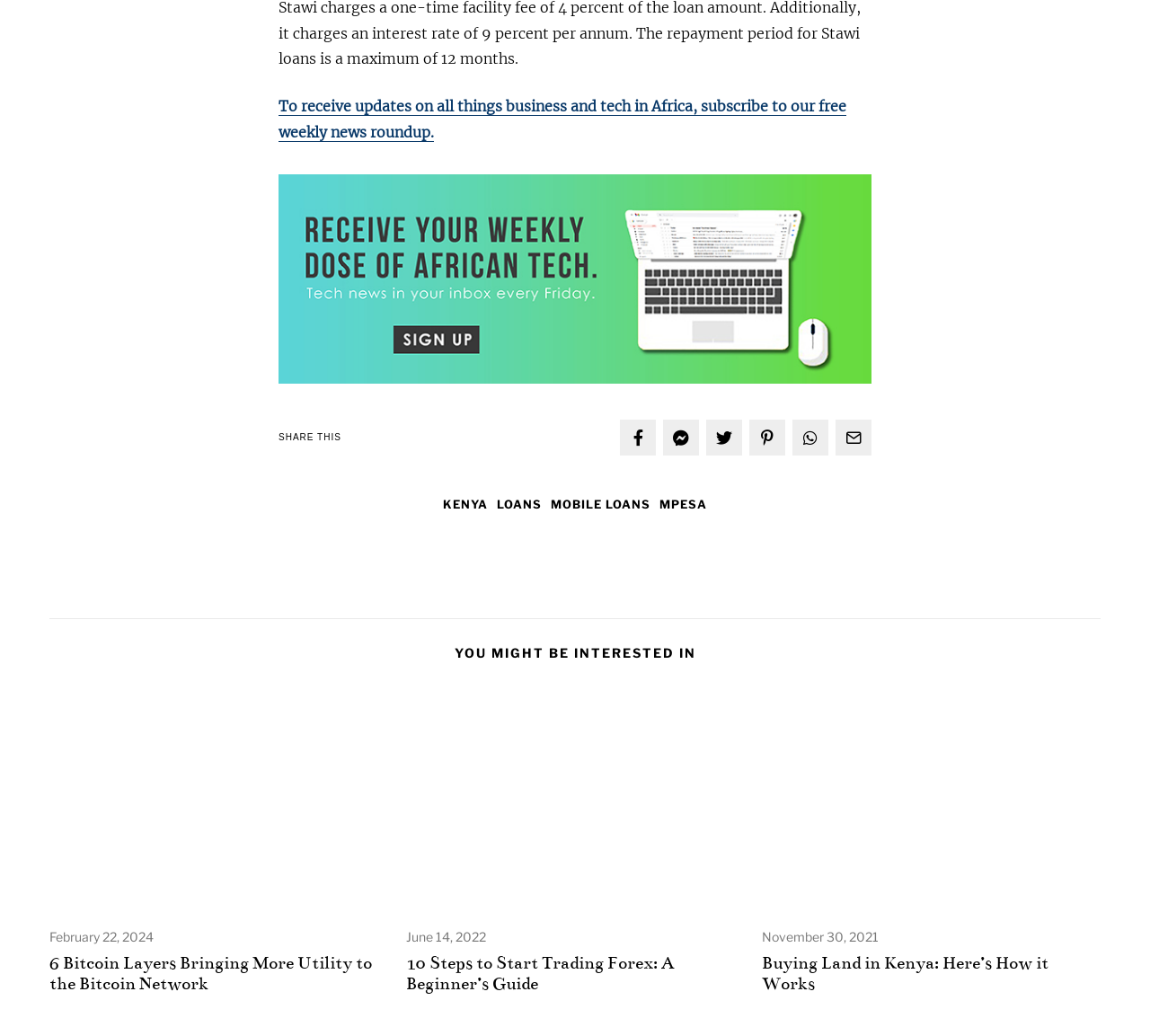Specify the bounding box coordinates of the area that needs to be clicked to achieve the following instruction: "Learn about 10 Steps to Start Trading Forex: A Beginner’s Guide".

[0.353, 0.92, 0.647, 0.96]